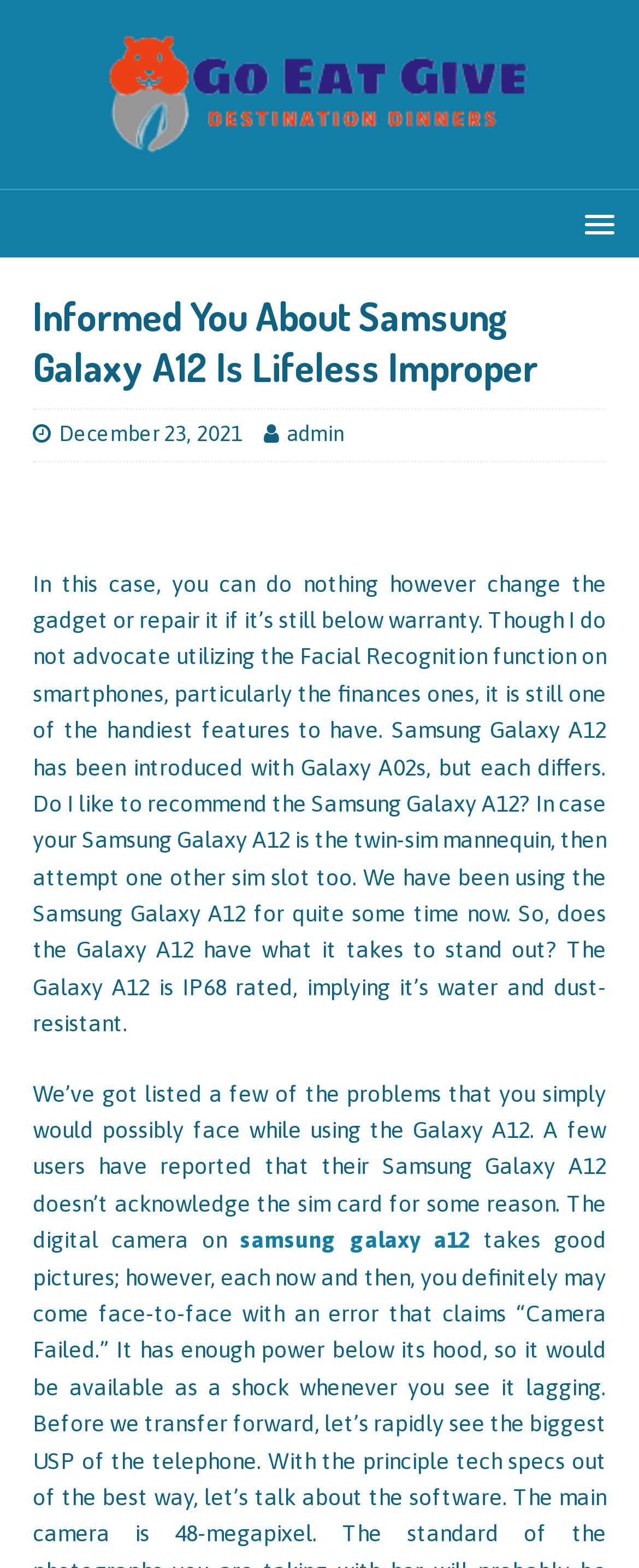Describe all the key features and sections of the webpage thoroughly.

The webpage appears to be a blog post or article discussing the Samsung Galaxy A12 smartphone. At the top, there is a link to "Go Eat Give" accompanied by an image with the same name, positioned near the top-left corner of the page. 

Below this, there is a header section that spans almost the entire width of the page. Within this section, there is a heading that reads "Informed You About Samsung Galaxy A12 Is Lifeless Improper" and two links, one for the date "December 23, 2021" and another for the author "admin". 

Underneath the header section, there is a figure element, followed by a large block of text that discusses the Samsung Galaxy A12 in detail. The text is divided into two paragraphs, with the first paragraph discussing the phone's features, such as facial recognition and water resistance, and the second paragraph listing some potential problems users may face with the device, including issues with the sim card and camera. There is also a link to "samsung galaxy a12" within the second paragraph.